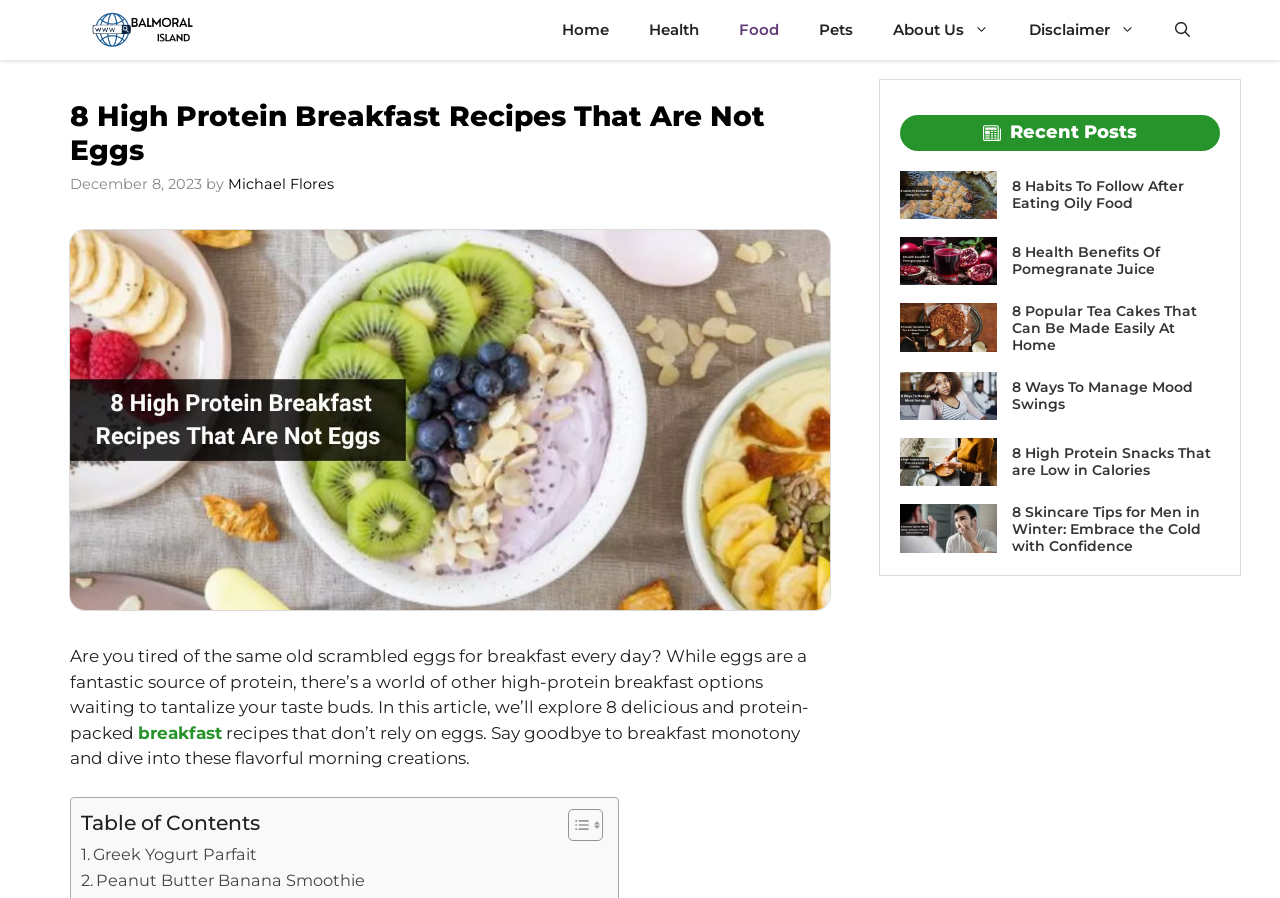Find the bounding box coordinates of the element's region that should be clicked in order to follow the given instruction: "View the 'Greek Yogurt Parfait' recipe". The coordinates should consist of four float numbers between 0 and 1, i.e., [left, top, right, bottom].

[0.063, 0.938, 0.201, 0.967]